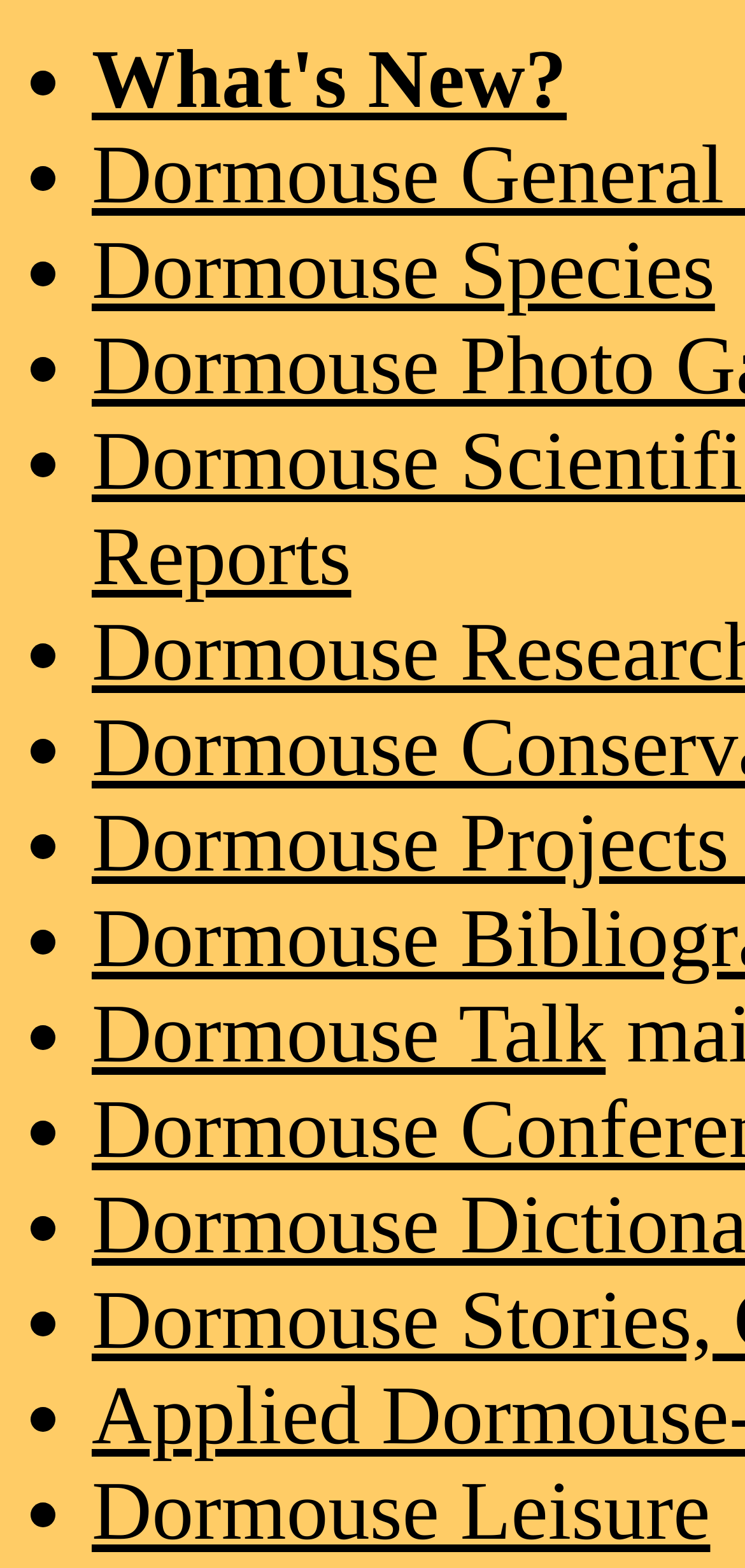Use a single word or phrase to answer the question:
How many list markers are on the webpage?

12